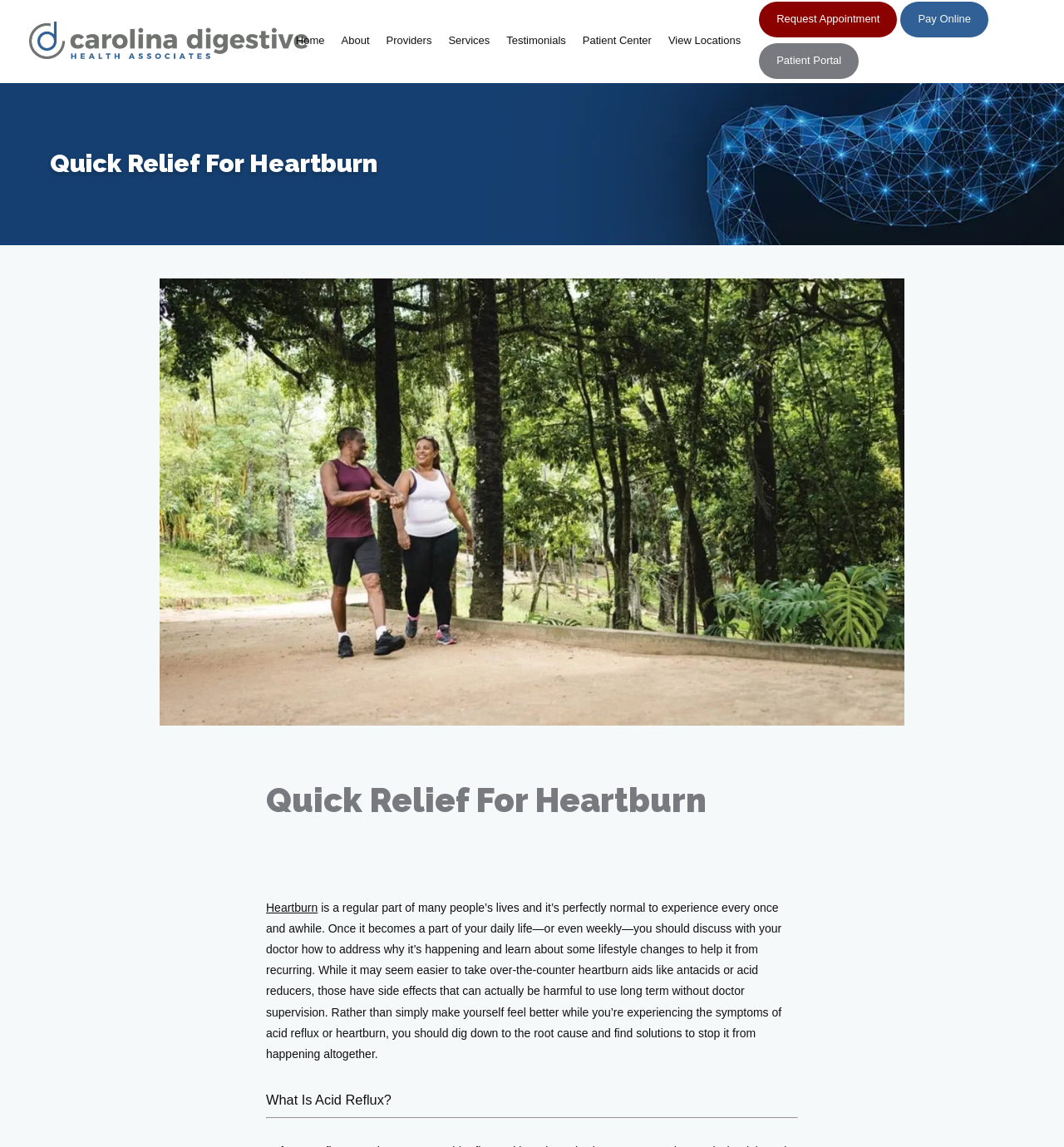Locate the bounding box coordinates of the region to be clicked to comply with the following instruction: "Go to the About page". The coordinates must be four float numbers between 0 and 1, in the form [left, top, right, bottom].

[0.321, 0.03, 0.347, 0.041]